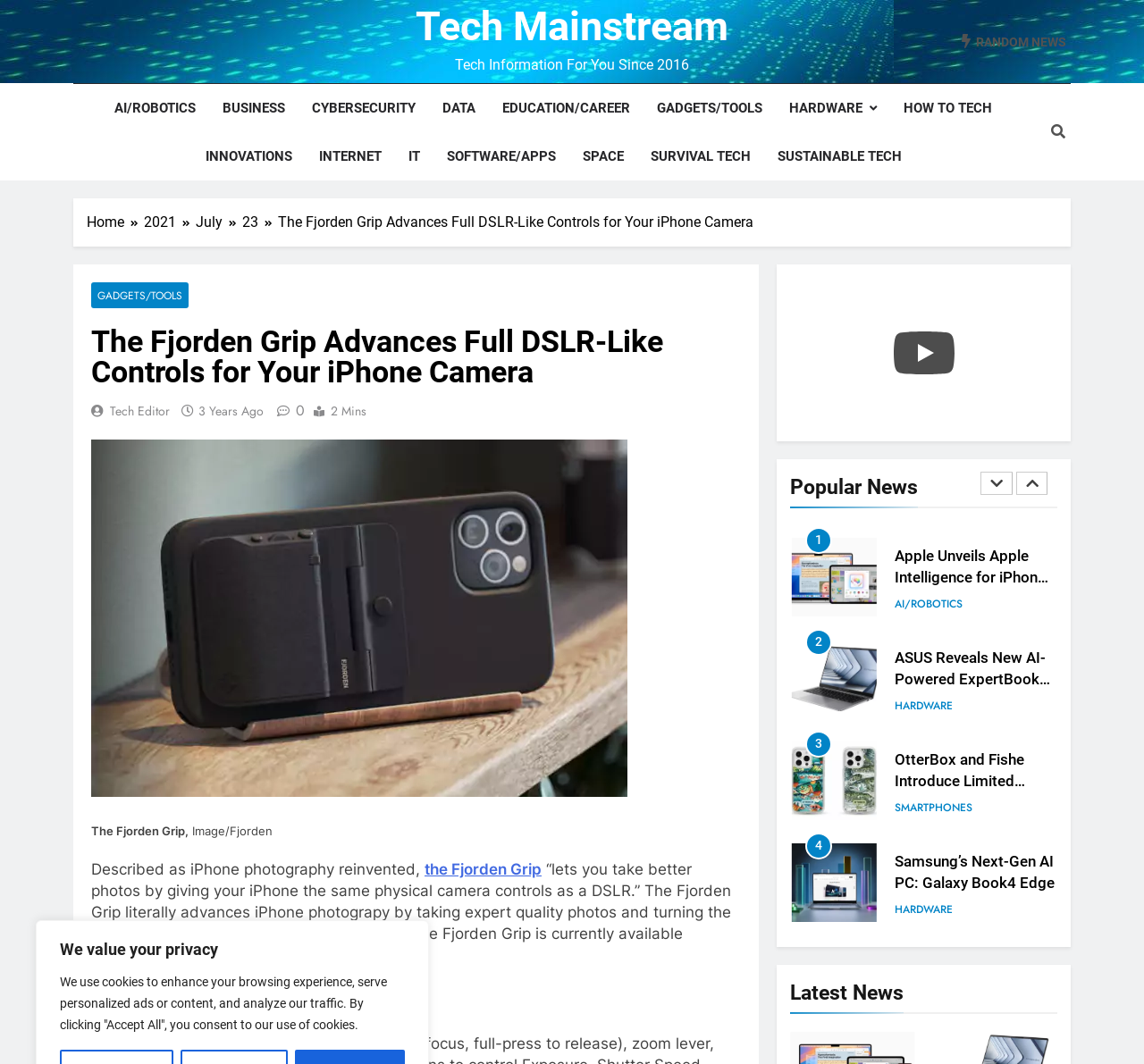Identify the bounding box coordinates of the specific part of the webpage to click to complete this instruction: "View the latest news".

[0.691, 0.919, 0.924, 0.953]